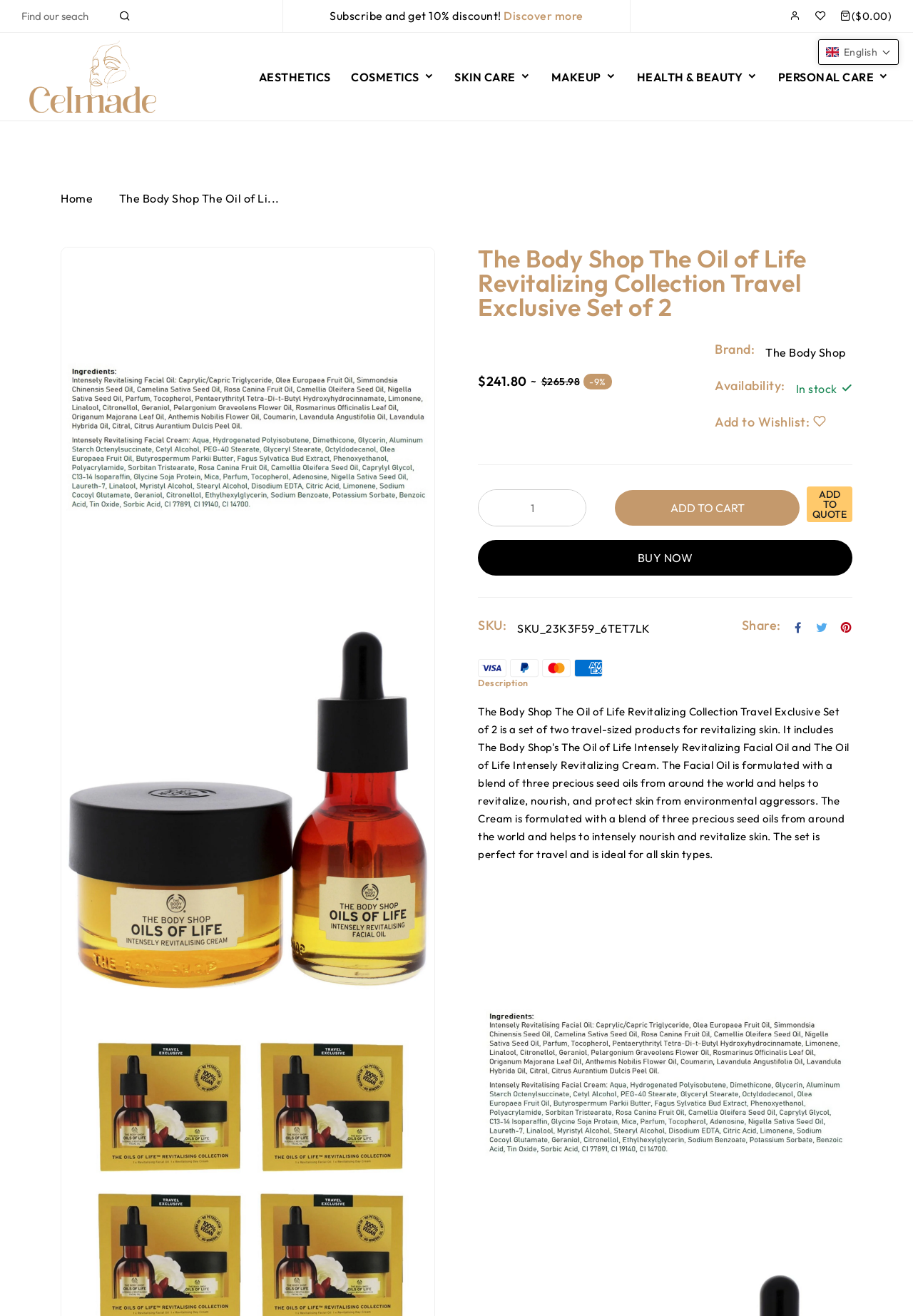Using the format (top-left x, top-left y, bottom-right x, bottom-right y), and given the element description, identify the bounding box coordinates within the screenshot: Logement

None